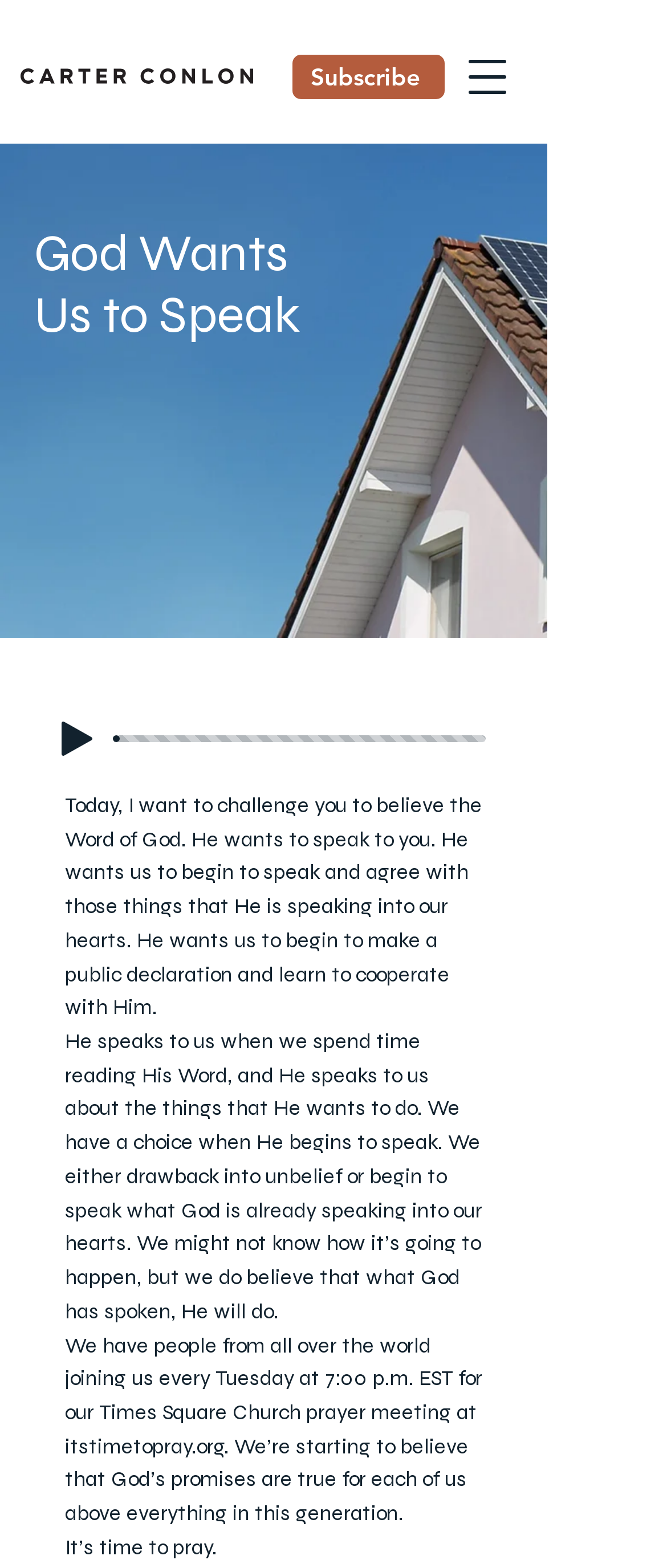What is the purpose of the 'Open navigation menu' button?
Refer to the image and provide a thorough answer to the question.

The 'Open navigation menu' button is likely used to open a navigation menu that provides access to other sections or pages of the website. The presence of a hasPopup property suggests that clicking the button will open a popup dialog containing the menu.